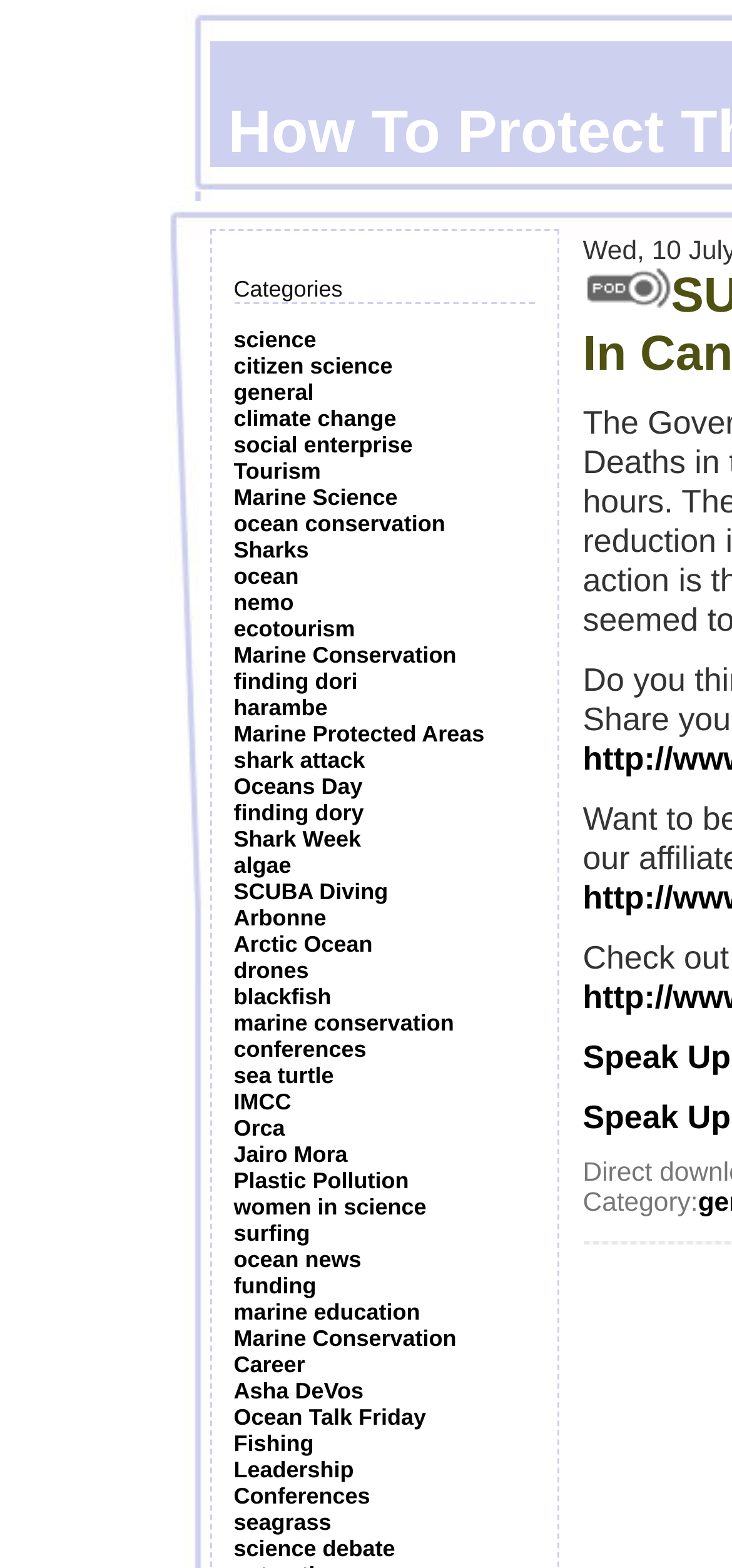Give the bounding box coordinates for the element described as: "Marine Science".

[0.319, 0.309, 0.543, 0.326]